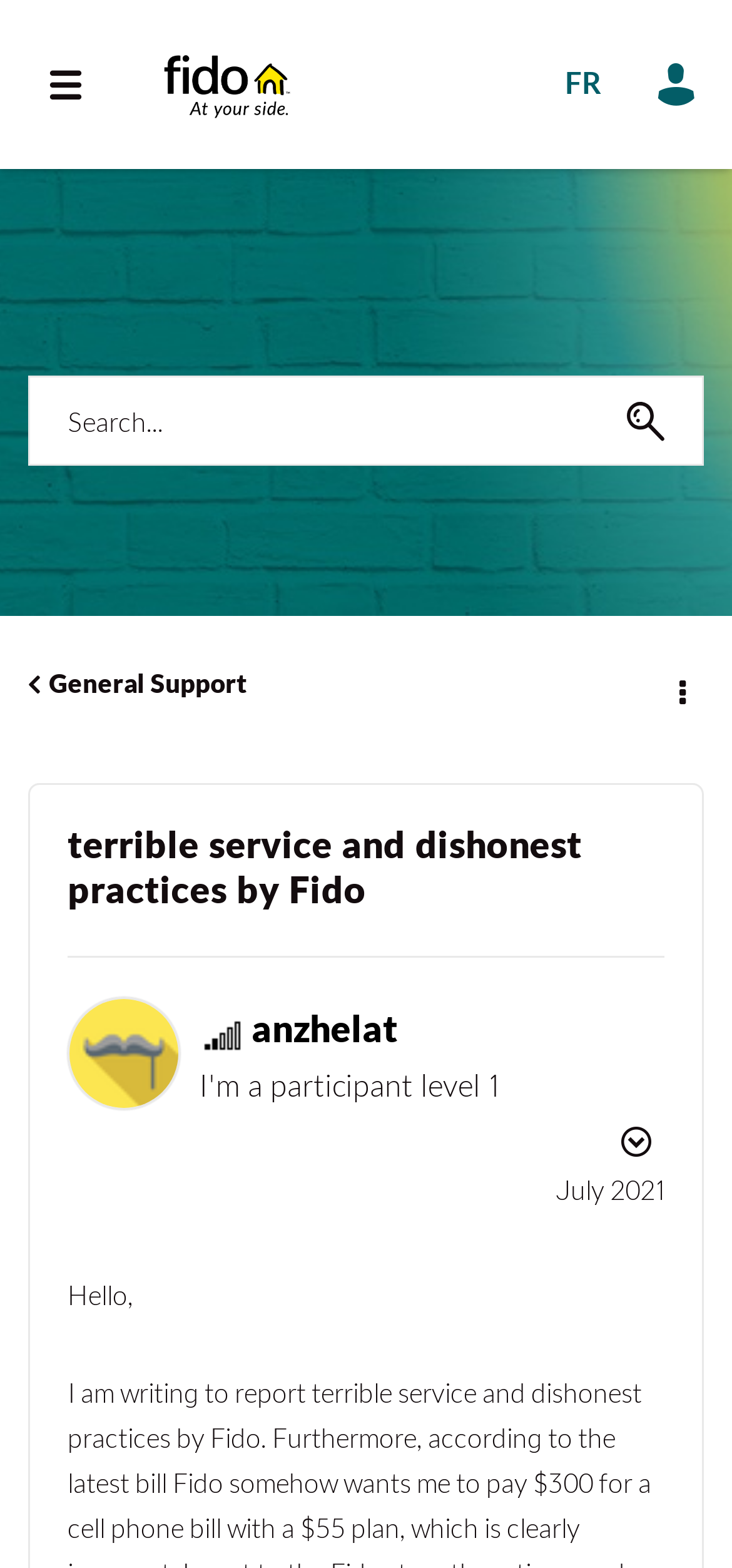Can you provide the bounding box coordinates for the element that should be clicked to implement the instruction: "Search for a topic"?

[0.038, 0.24, 0.962, 0.297]